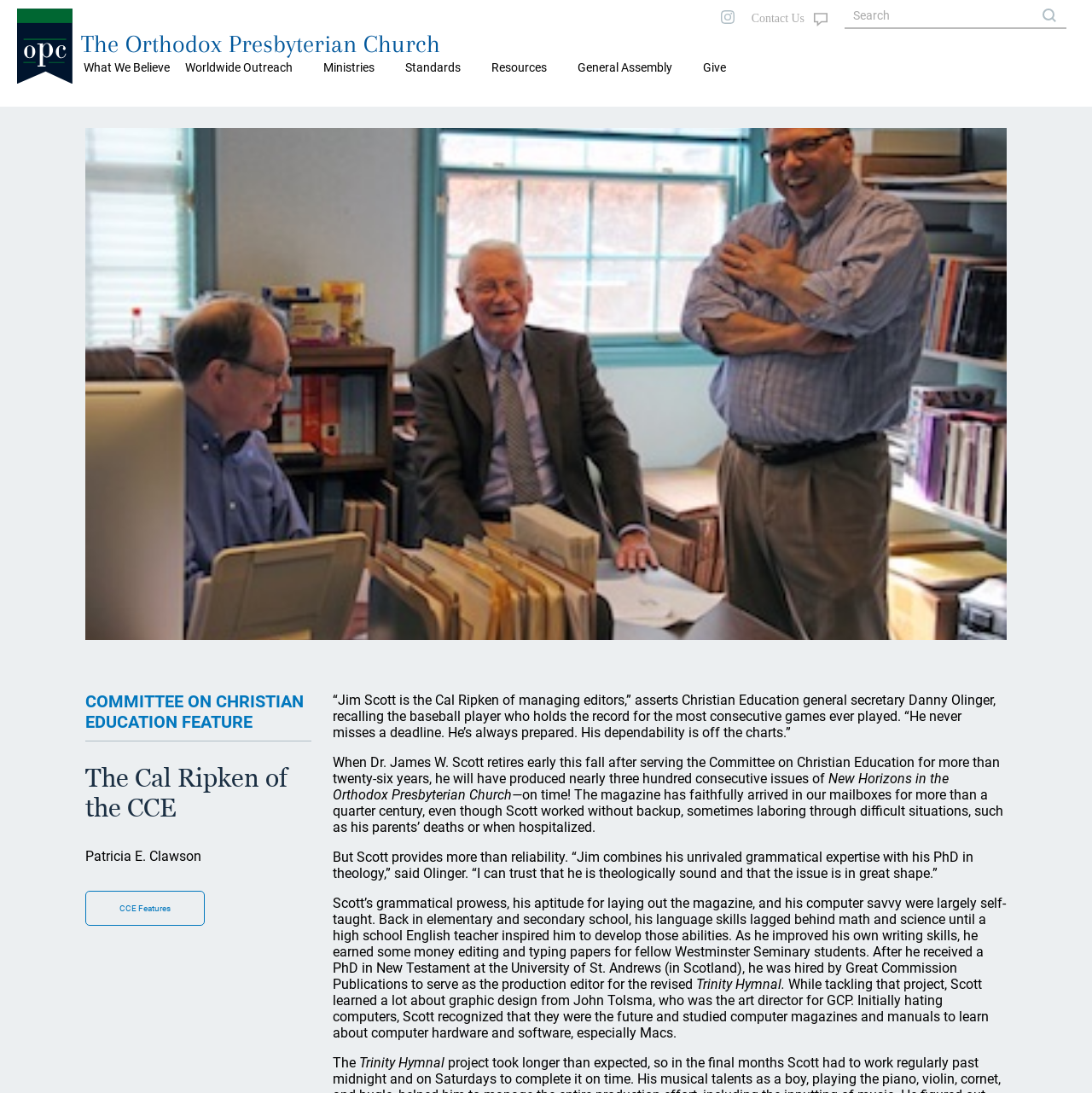Highlight the bounding box coordinates of the element that should be clicked to carry out the following instruction: "Click on 'Give'". The coordinates must be given as four float numbers ranging from 0 to 1, i.e., [left, top, right, bottom].

[0.639, 0.051, 0.68, 0.073]